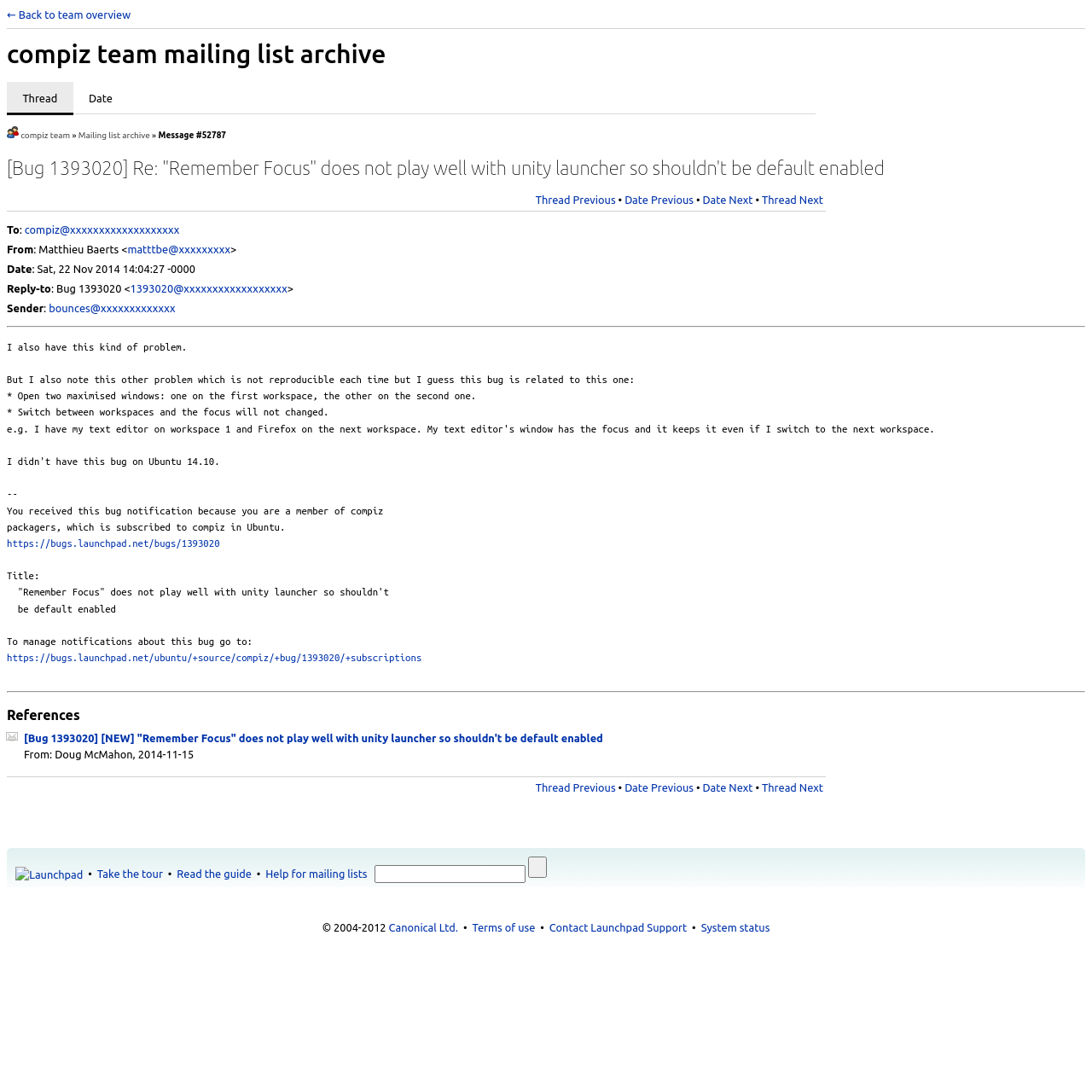Pinpoint the bounding box coordinates of the area that should be clicked to complete the following instruction: "Reply to the message". The coordinates must be given as four float numbers between 0 and 1, i.e., [left, top, right, bottom].

[0.49, 0.177, 0.564, 0.188]